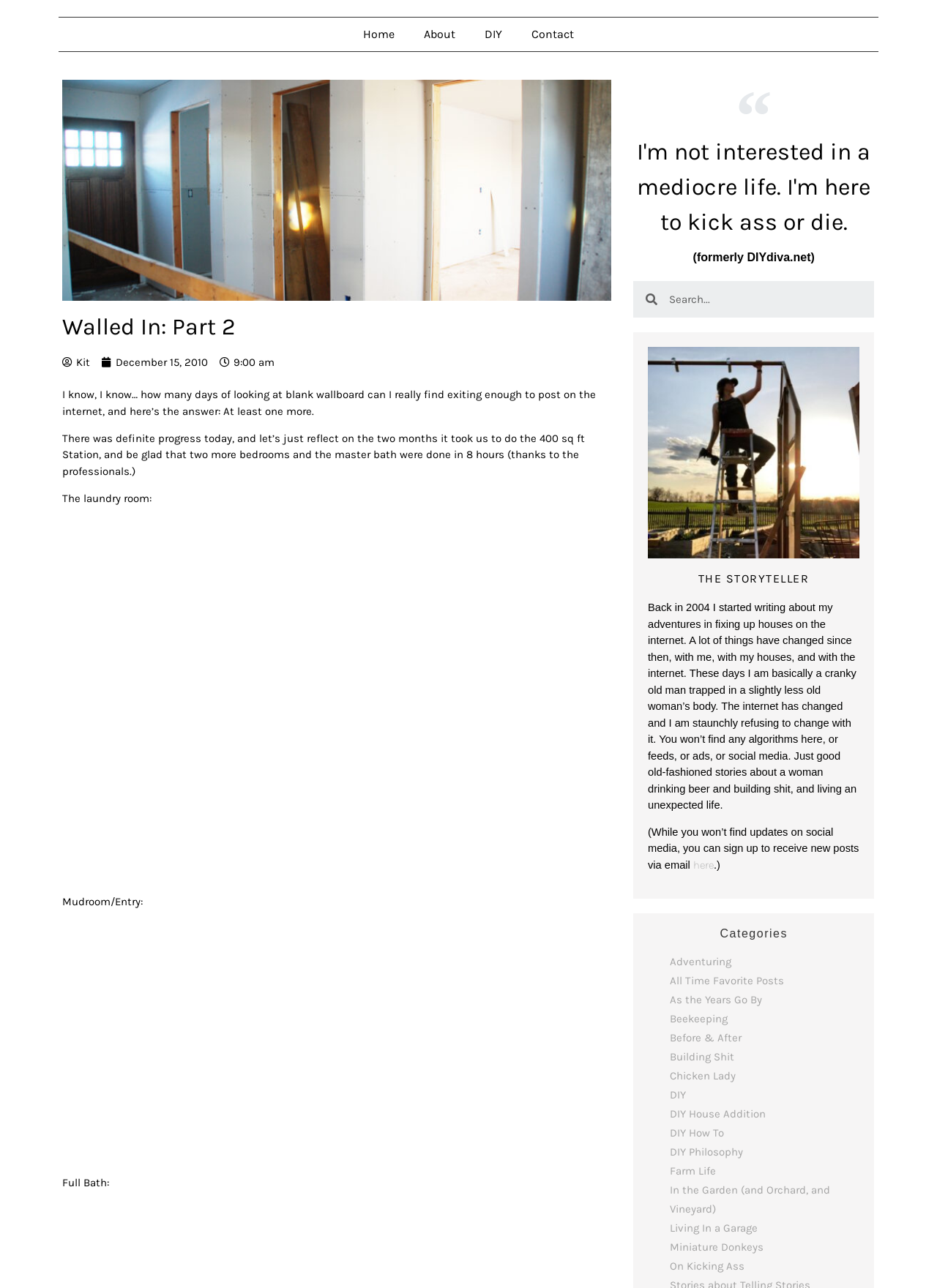Provide the bounding box coordinates of the area you need to click to execute the following instruction: "Contact 'Frank Weigelt'".

None